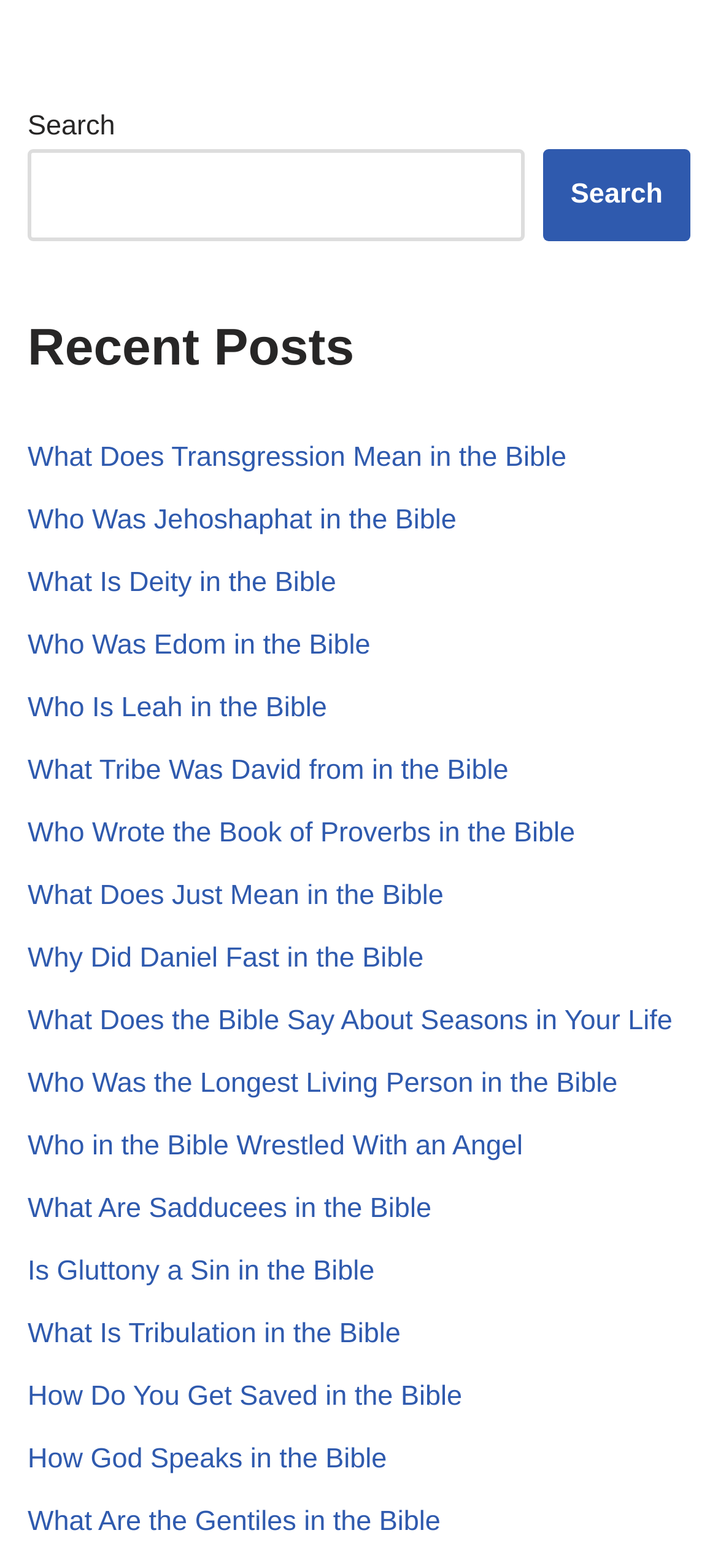Determine the bounding box coordinates of the section to be clicked to follow the instruction: "Learn about Who Was Jehoshaphat in the Bible". The coordinates should be given as four float numbers between 0 and 1, formatted as [left, top, right, bottom].

[0.038, 0.322, 0.636, 0.342]